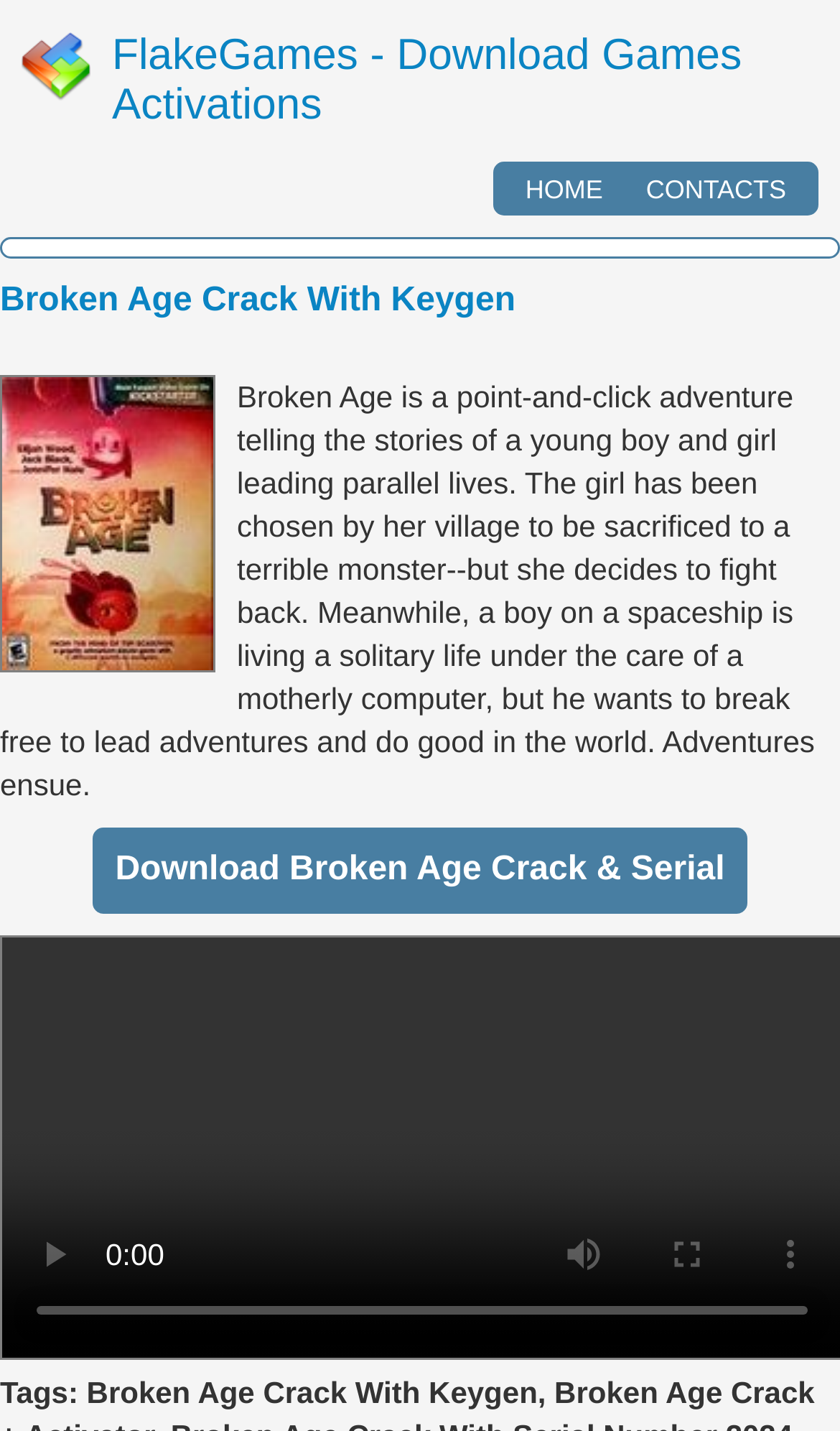From the screenshot, find the bounding box of the UI element matching this description: "Contacts". Supply the bounding box coordinates in the form [left, top, right, bottom], each a float between 0 and 1.

[0.743, 0.113, 0.962, 0.151]